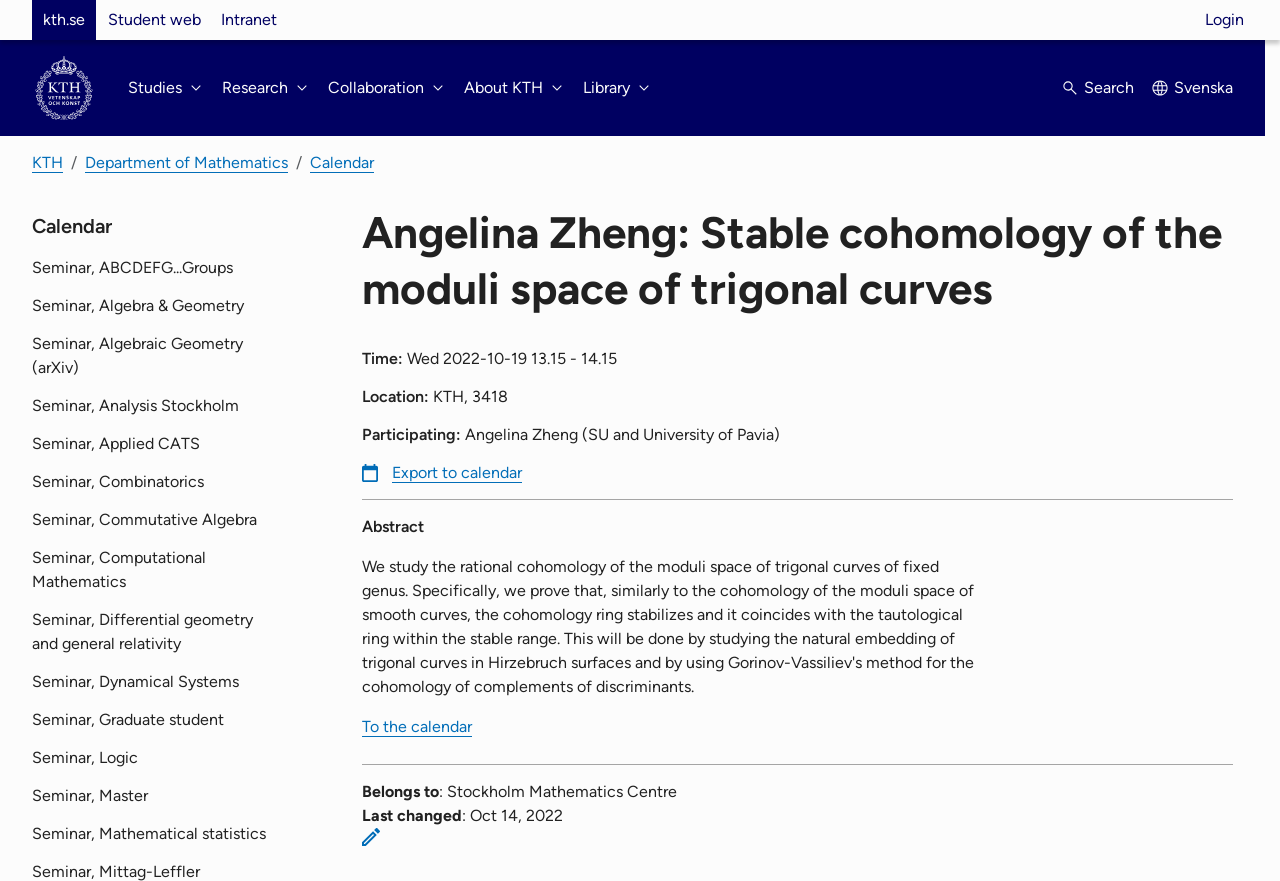Who is the participating speaker?
Please provide a single word or phrase answer based on the image.

Angelina Zheng (SU and University of Pavia)